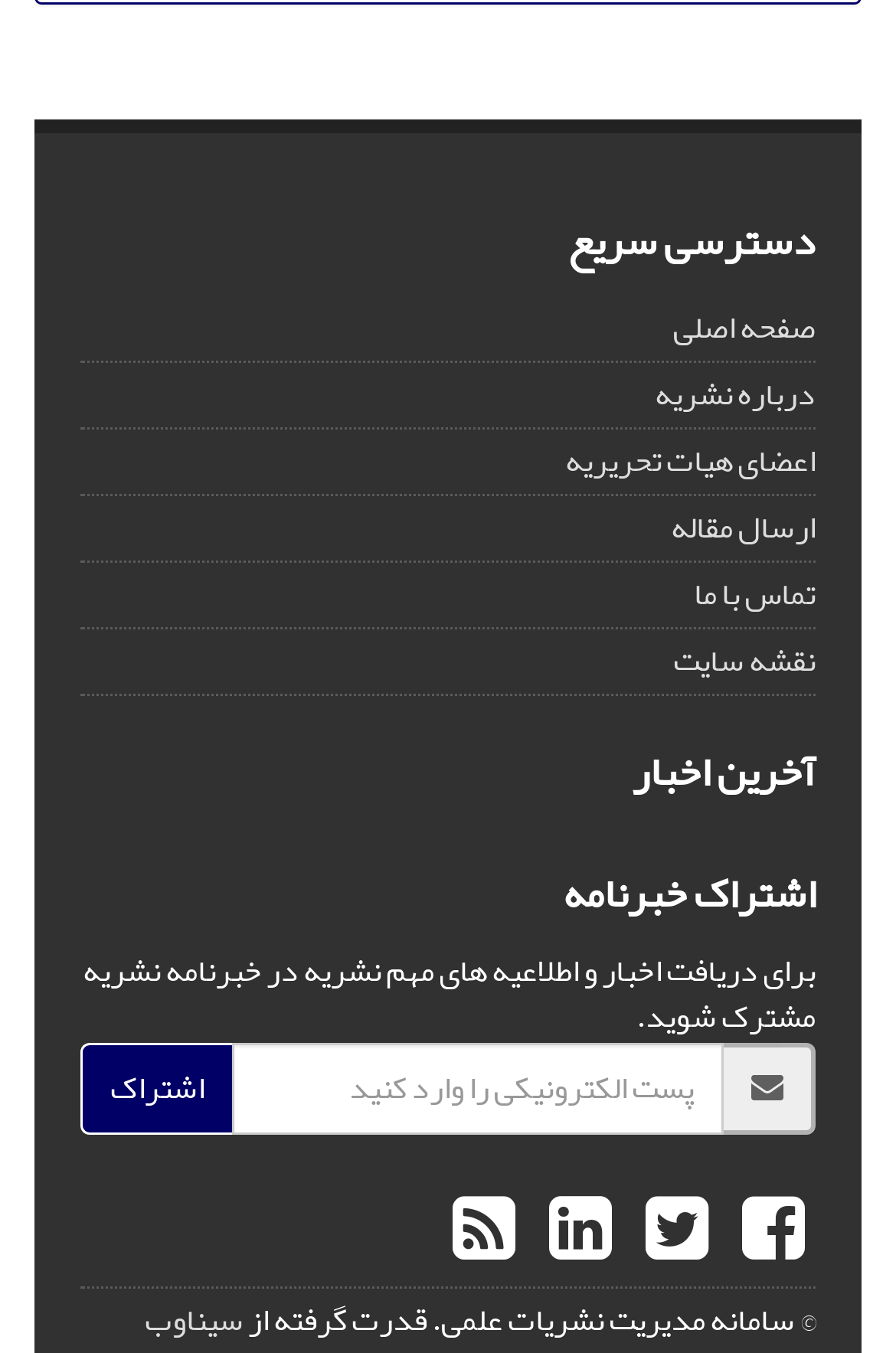Can you find the bounding box coordinates for the element that needs to be clicked to execute this instruction: "go to homepage"? The coordinates should be given as four float numbers between 0 and 1, i.e., [left, top, right, bottom].

[0.751, 0.218, 0.91, 0.264]